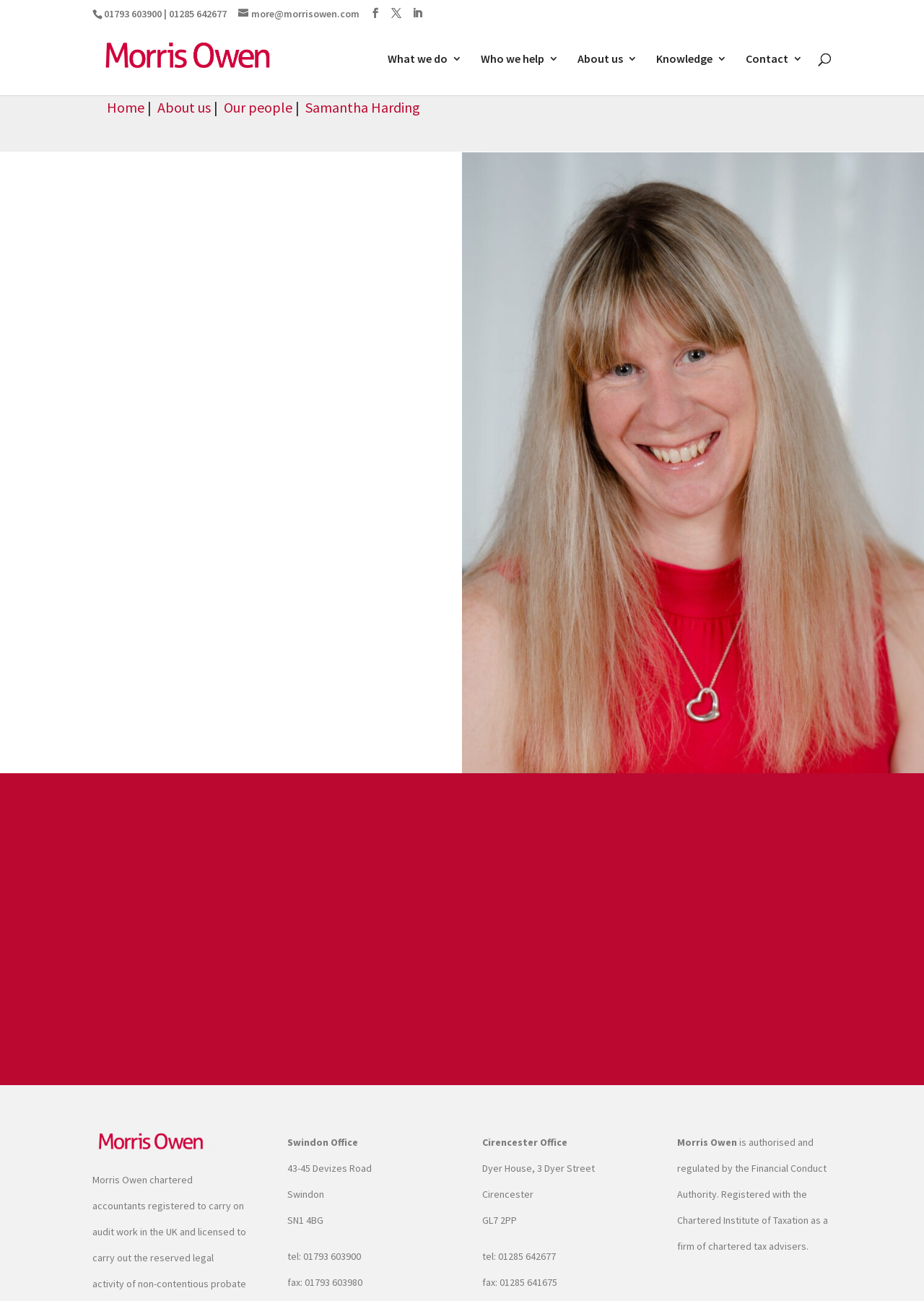How many offices does Morris Owen have?
Refer to the image and provide a one-word or short phrase answer.

2